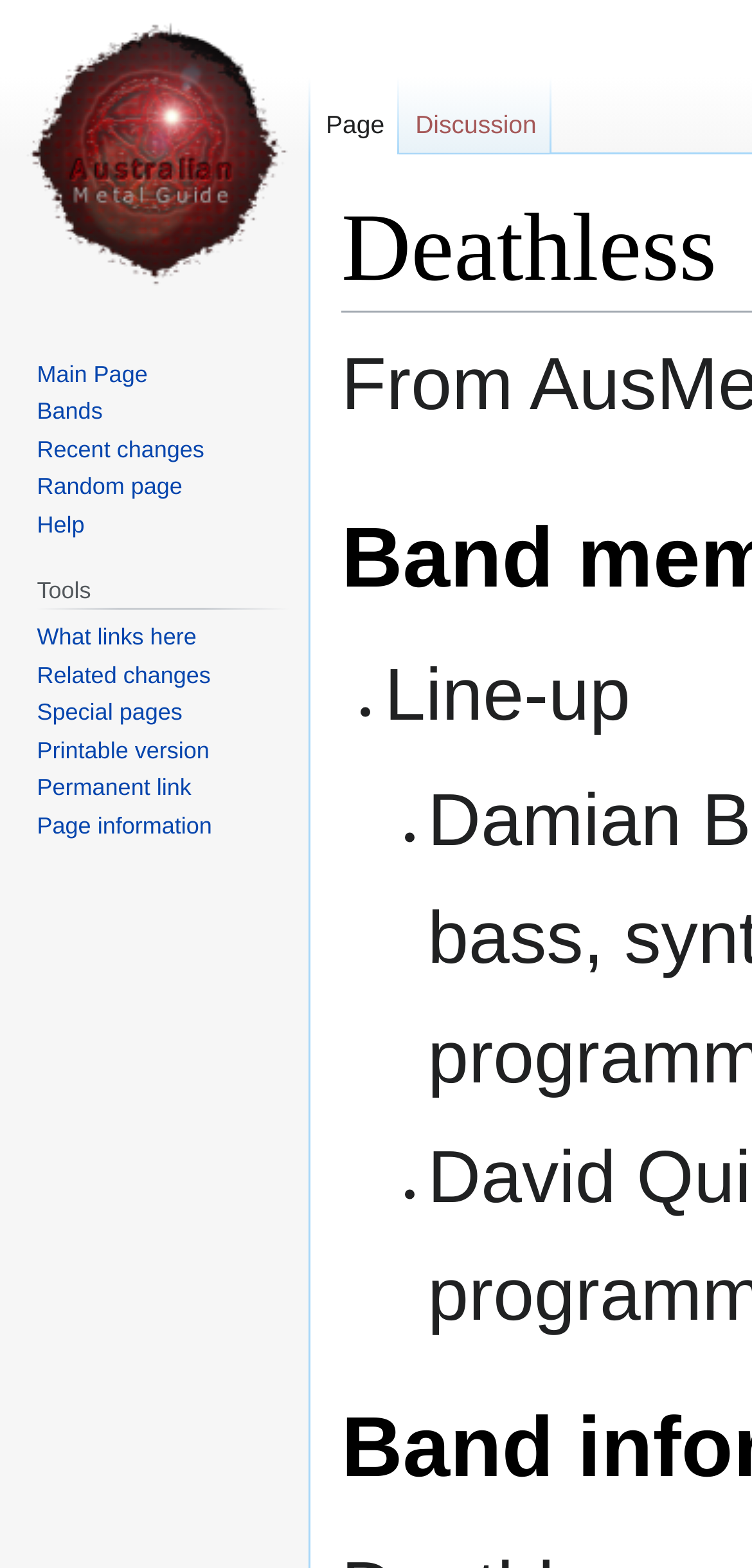Determine the bounding box coordinates for the area that needs to be clicked to fulfill this task: "Visit the main page". The coordinates must be given as four float numbers between 0 and 1, i.e., [left, top, right, bottom].

[0.0, 0.0, 0.41, 0.197]